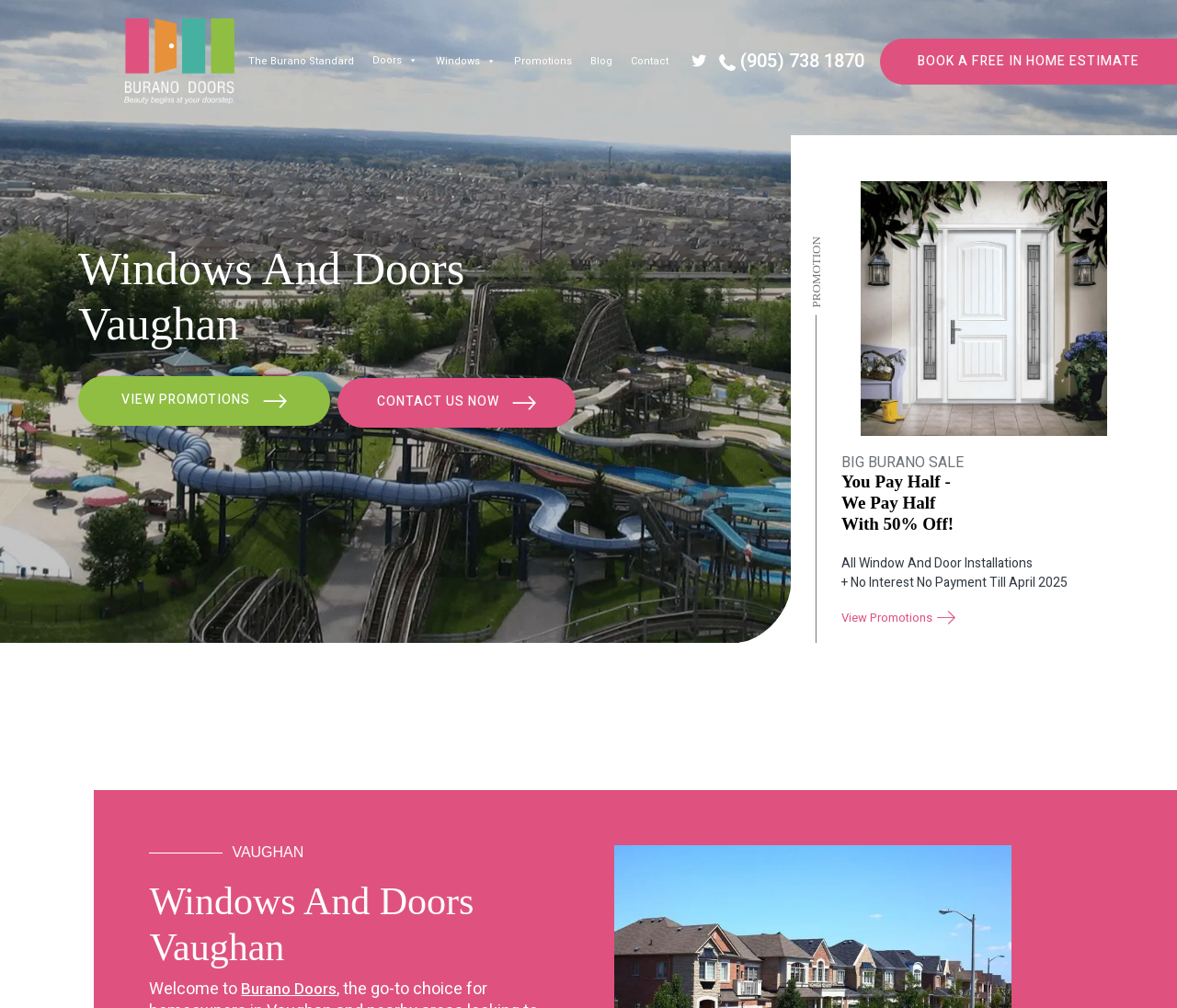Please identify the bounding box coordinates of the element's region that I should click in order to complete the following instruction: "View Promotions". The bounding box coordinates consist of four float numbers between 0 and 1, i.e., [left, top, right, bottom].

[0.066, 0.374, 0.287, 0.423]